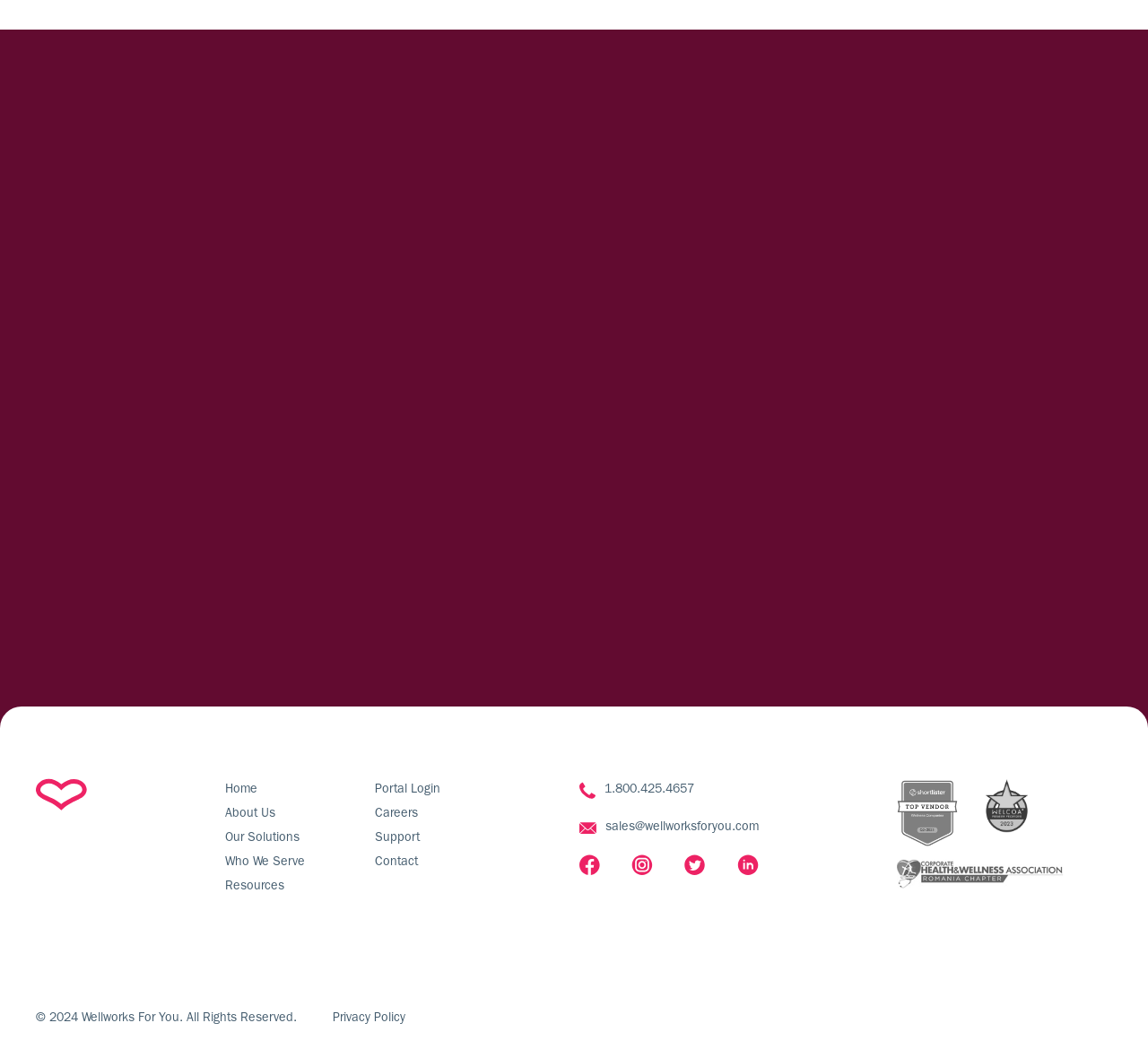What year is the copyright for the company's content?
From the screenshot, supply a one-word or short-phrase answer.

2024